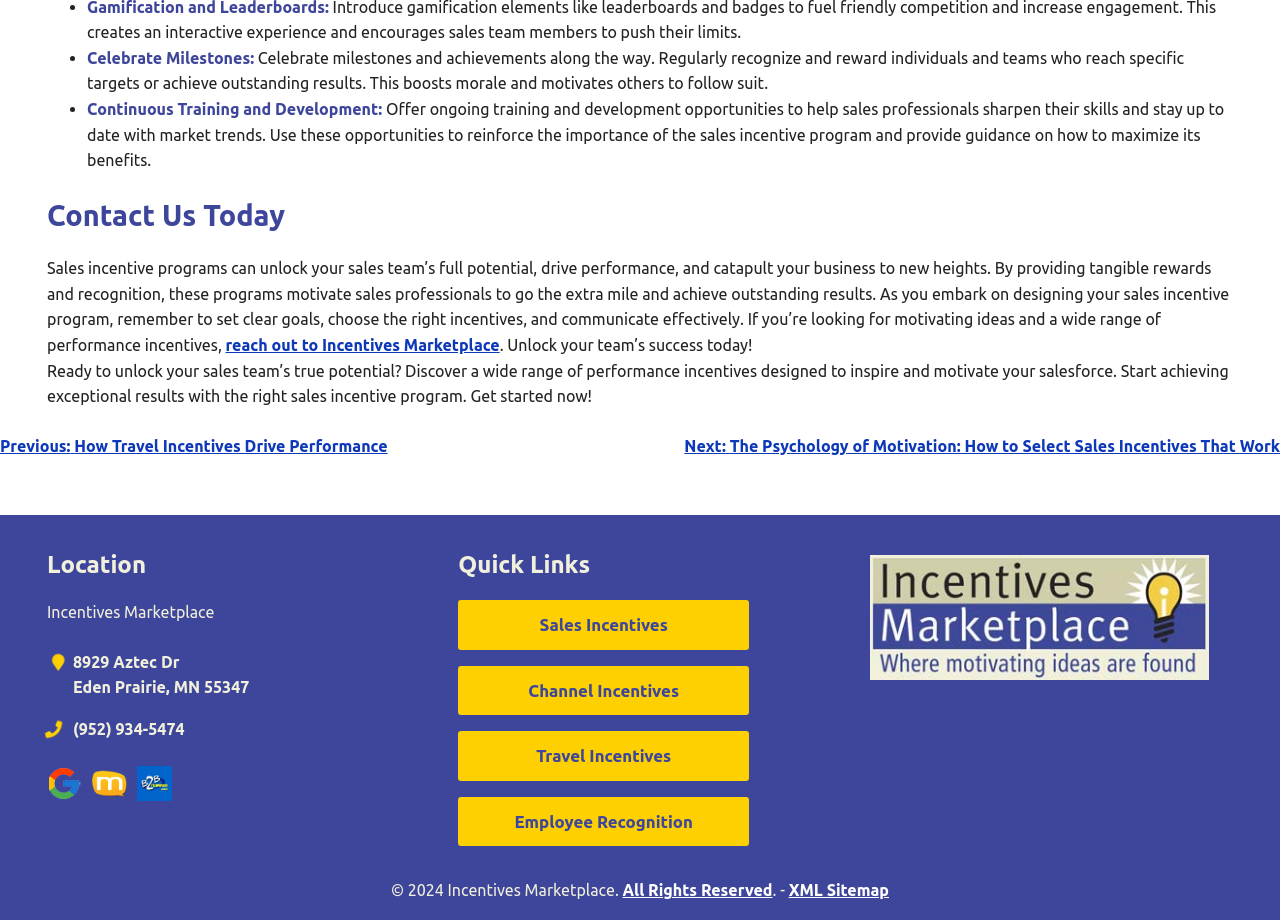Please find the bounding box coordinates of the element that you should click to achieve the following instruction: "Click 'Contact Us Today'". The coordinates should be presented as four float numbers between 0 and 1: [left, top, right, bottom].

[0.037, 0.215, 0.963, 0.252]